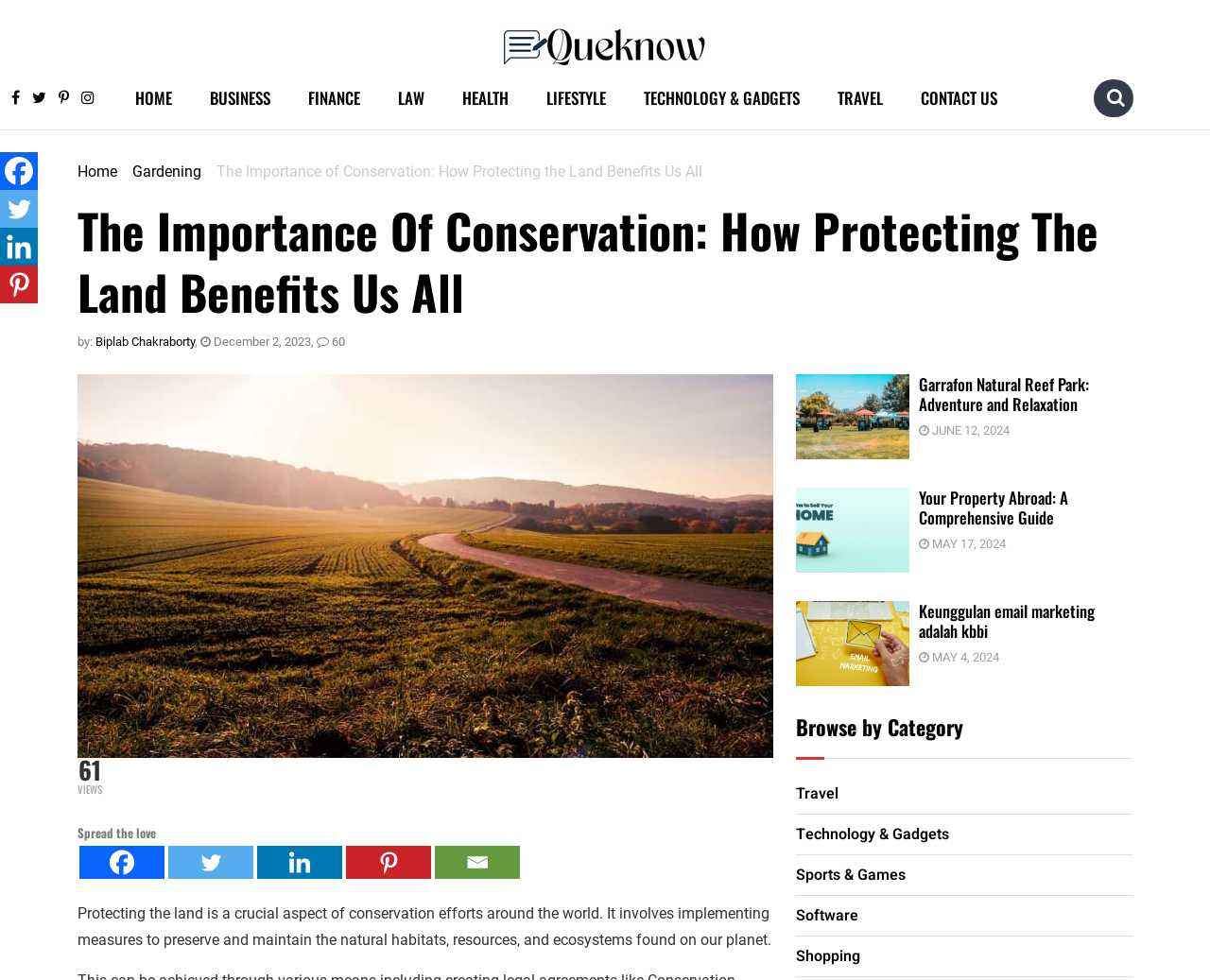Please extract the primary headline from the webpage.

The Importance Of Conservation: How Protecting The Land Benefits Us All